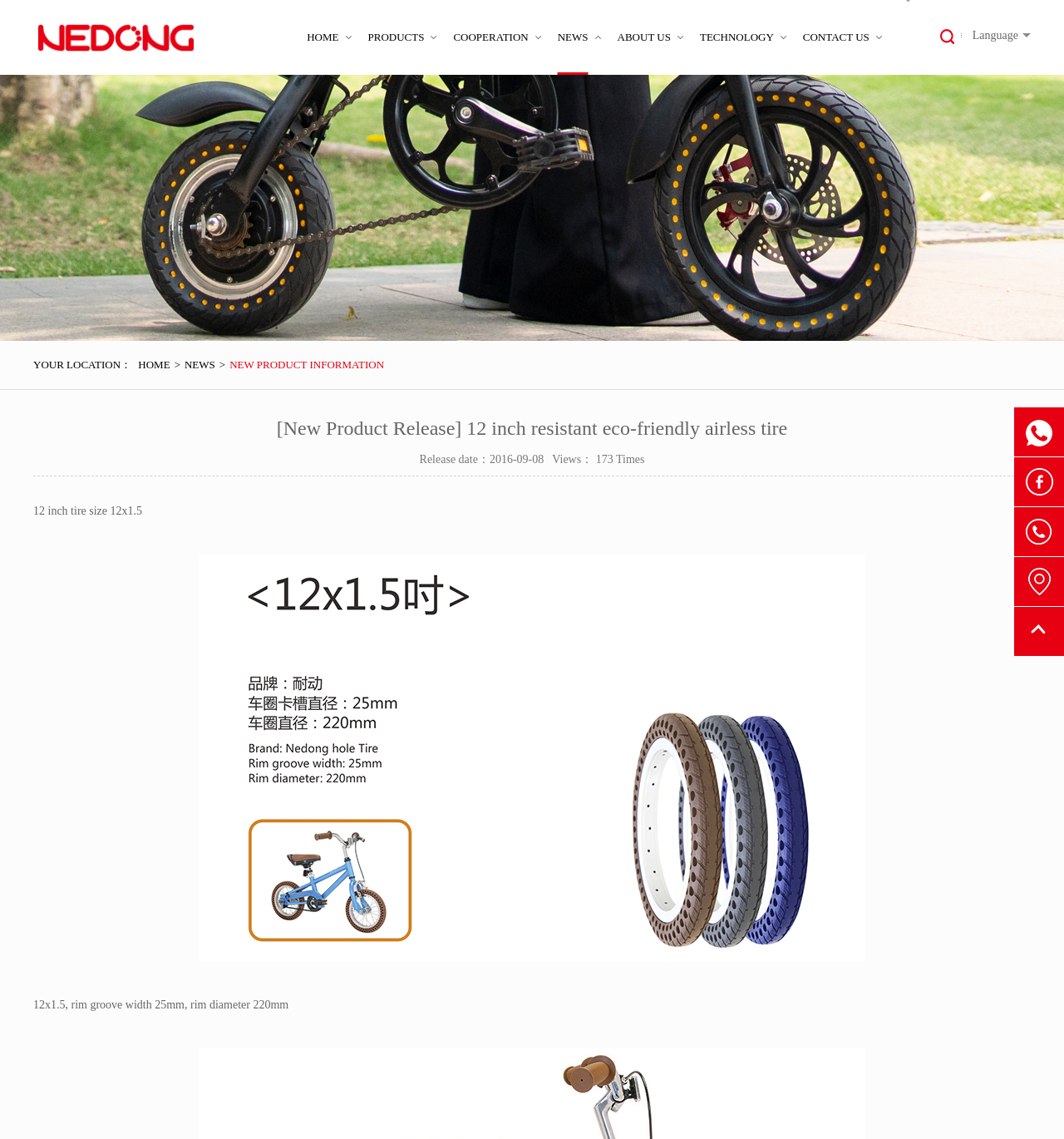Answer this question in one word or a short phrase: What are the main navigation links on this website?

HOME, PRODUCTS, COOPERATION, NEWS, ABOUT US, TECHNOLOGY, CONTACT US